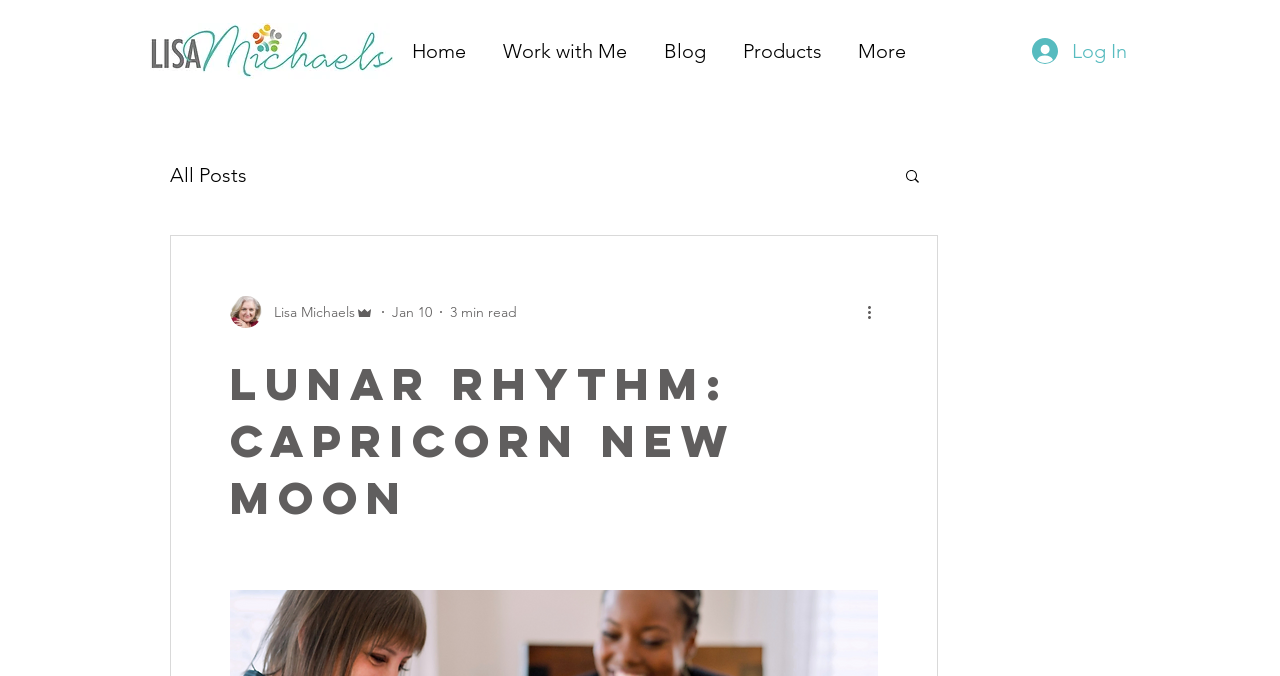Using the webpage screenshot and the element description Work with Me, determine the bounding box coordinates. Specify the coordinates in the format (top-left x, top-left y, bottom-right x, bottom-right y) with values ranging from 0 to 1.

[0.378, 0.034, 0.504, 0.117]